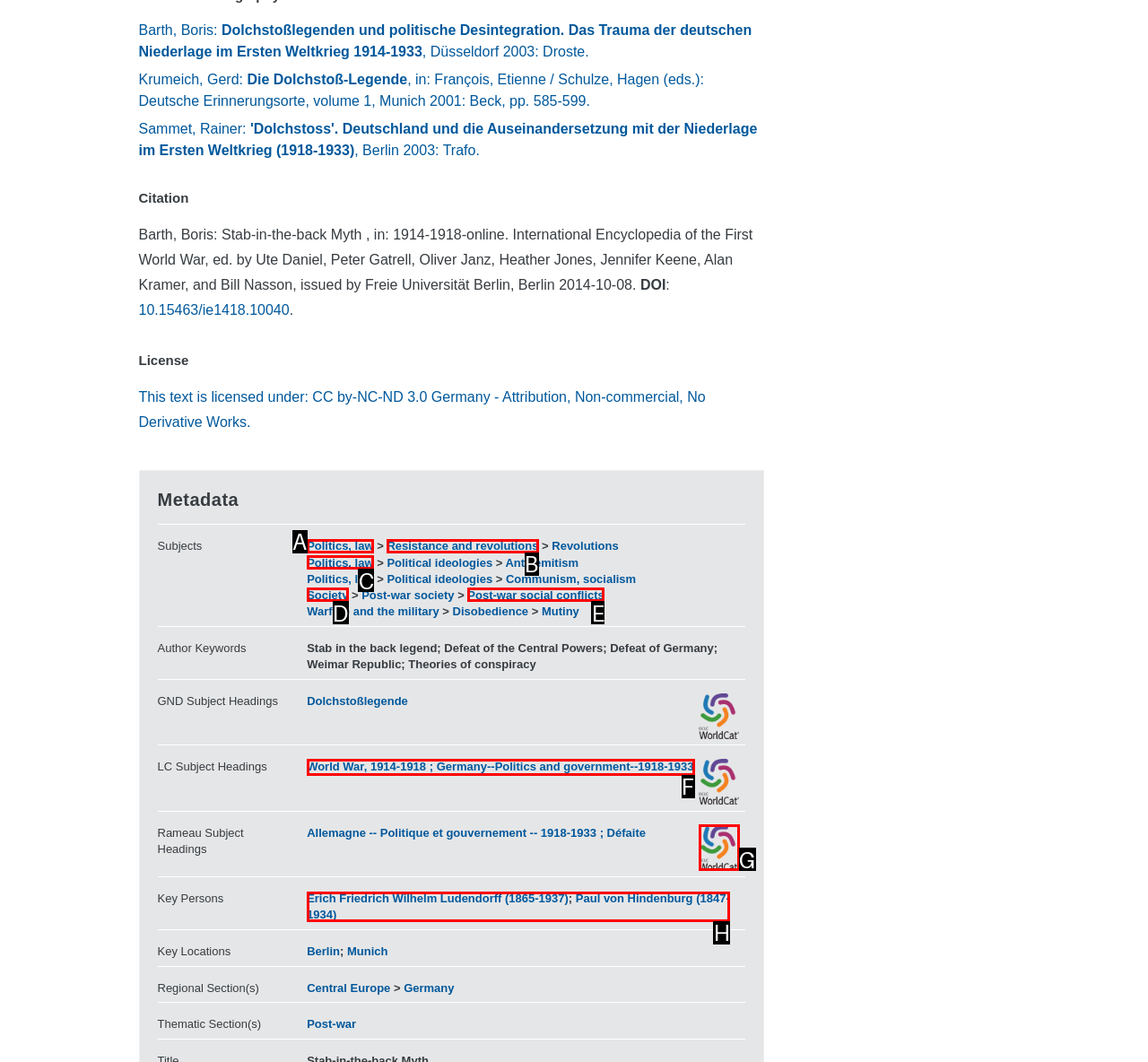Identify the HTML element that corresponds to the following description: Post-war social conflicts. Provide the letter of the correct option from the presented choices.

E